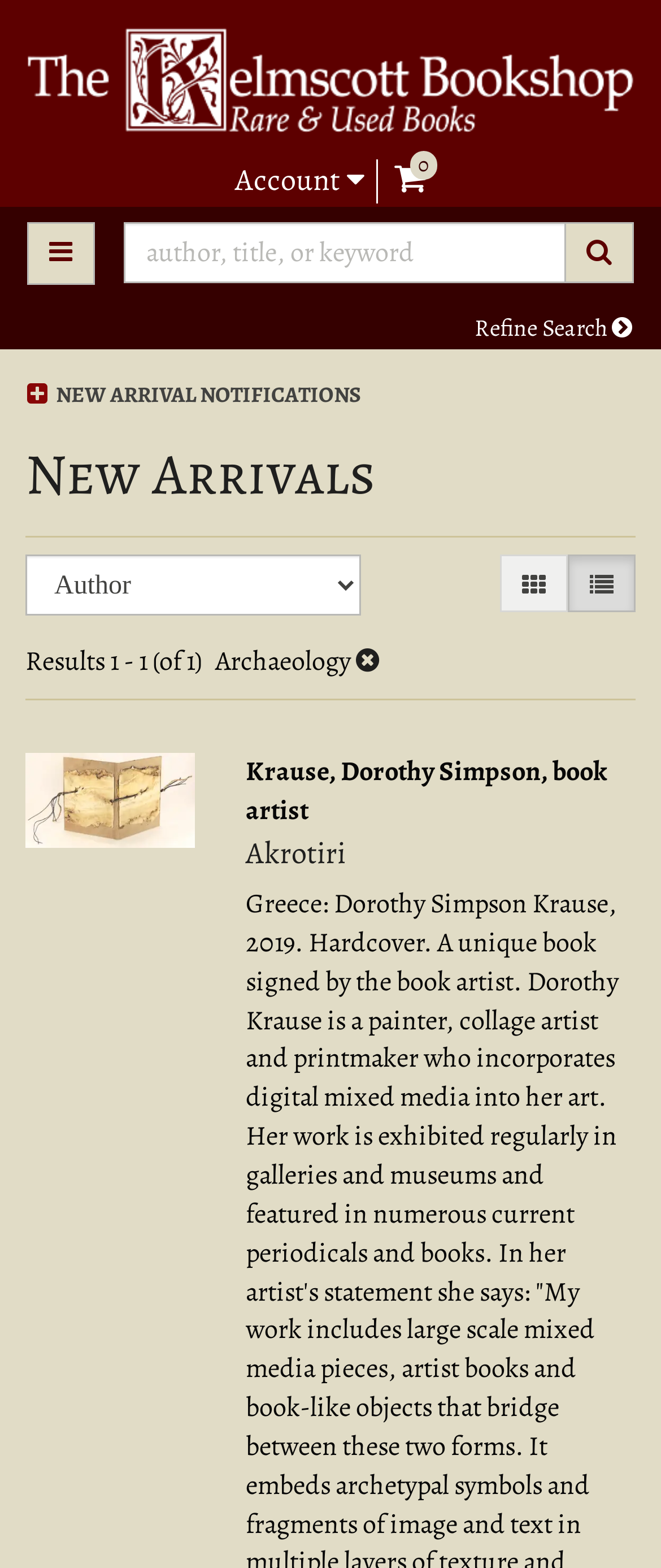Determine the bounding box coordinates of the clickable region to carry out the instruction: "Remove the search filter Archaeology".

[0.538, 0.41, 0.574, 0.434]